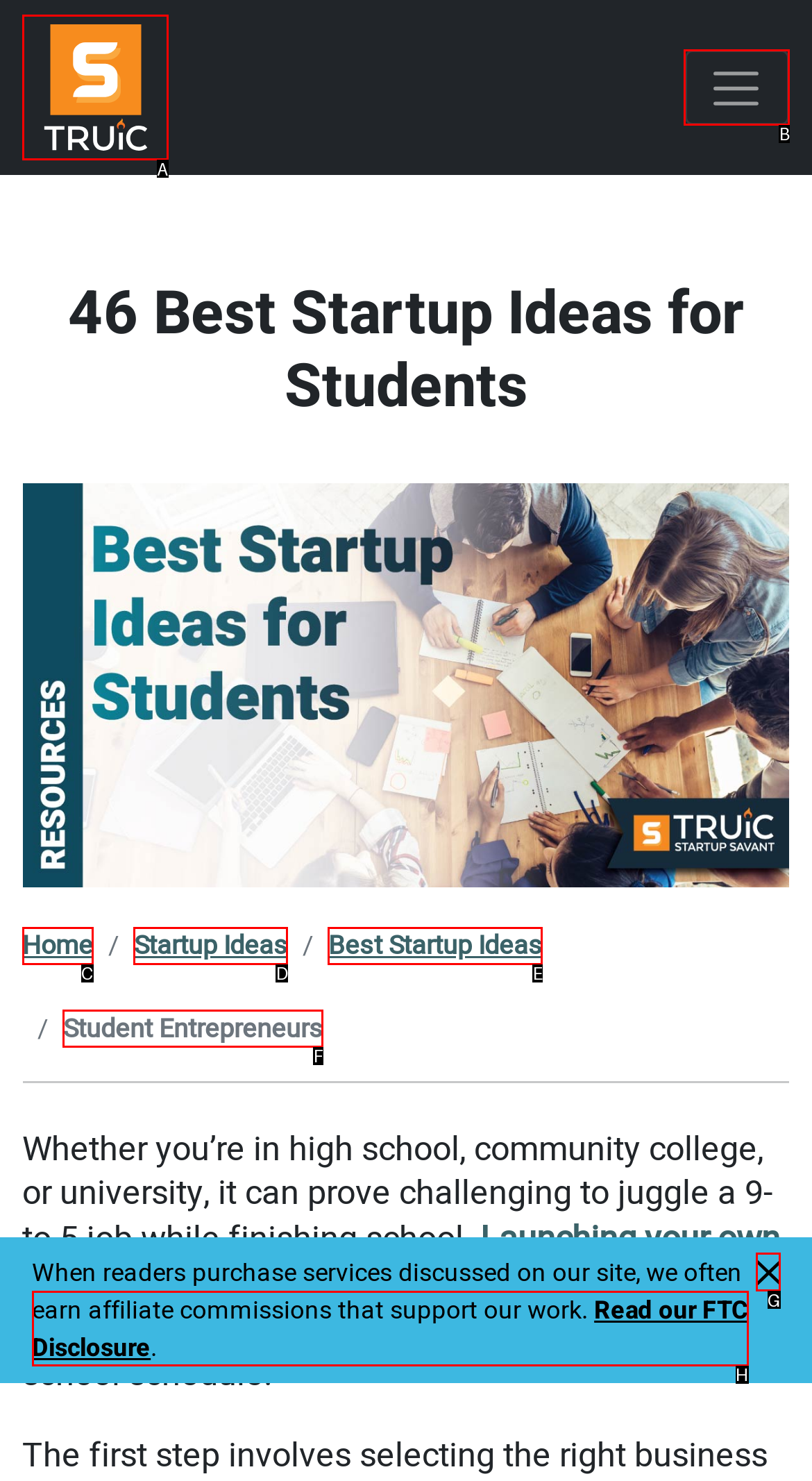Choose the correct UI element to click for this task: Close the alert Answer using the letter from the given choices.

G